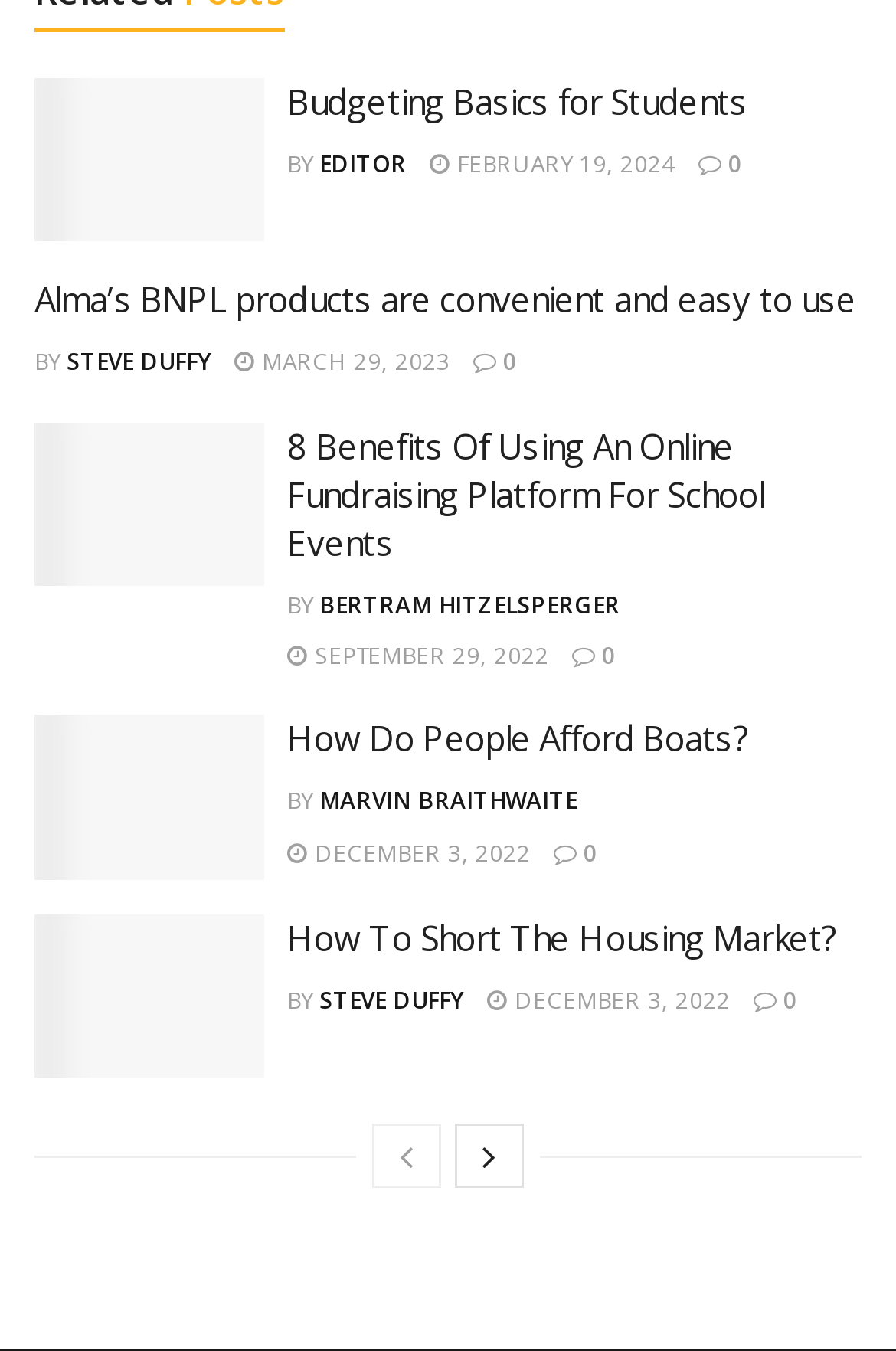What is the symbol next to the date of each article?
With the help of the image, please provide a detailed response to the question.

The symbol next to the date of each article can be found by looking at the link elements with the font awesome icons, which are children of each article element and are next to the date.